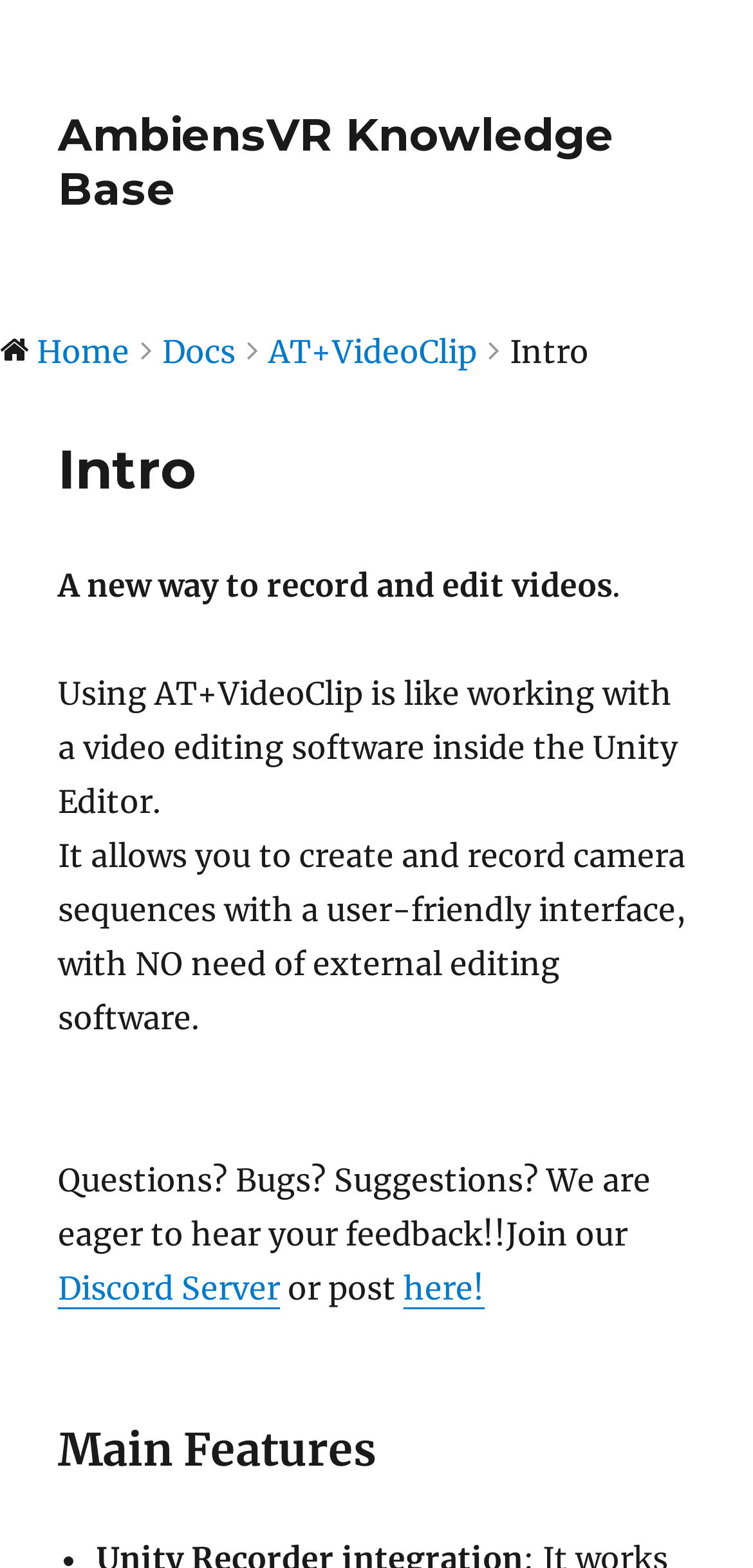Write a detailed summary of the webpage.

The webpage is an introduction to AmbiensVR Knowledge Base. At the top, there is a navigation menu with four links: "Home", "Docs", "AT+VideoClip", and a highlighted "AmbiensVR Knowledge Base" link. Below the navigation menu, there is a header section with a prominent "Intro" heading. 

Under the header, there is a brief introduction to AmbiensVR, which is a new way to record and edit videos. The text explains that using AT+VideoClip is like working with a video editing software inside the Unity Editor, allowing users to create and record camera sequences with a user-friendly interface. 

Further down, there is a call to action, encouraging users to provide feedback by joining the Discord Server or posting on the webpage. 

Finally, at the bottom, there is a "Main Features Anchor" section with a link to "Anchor".